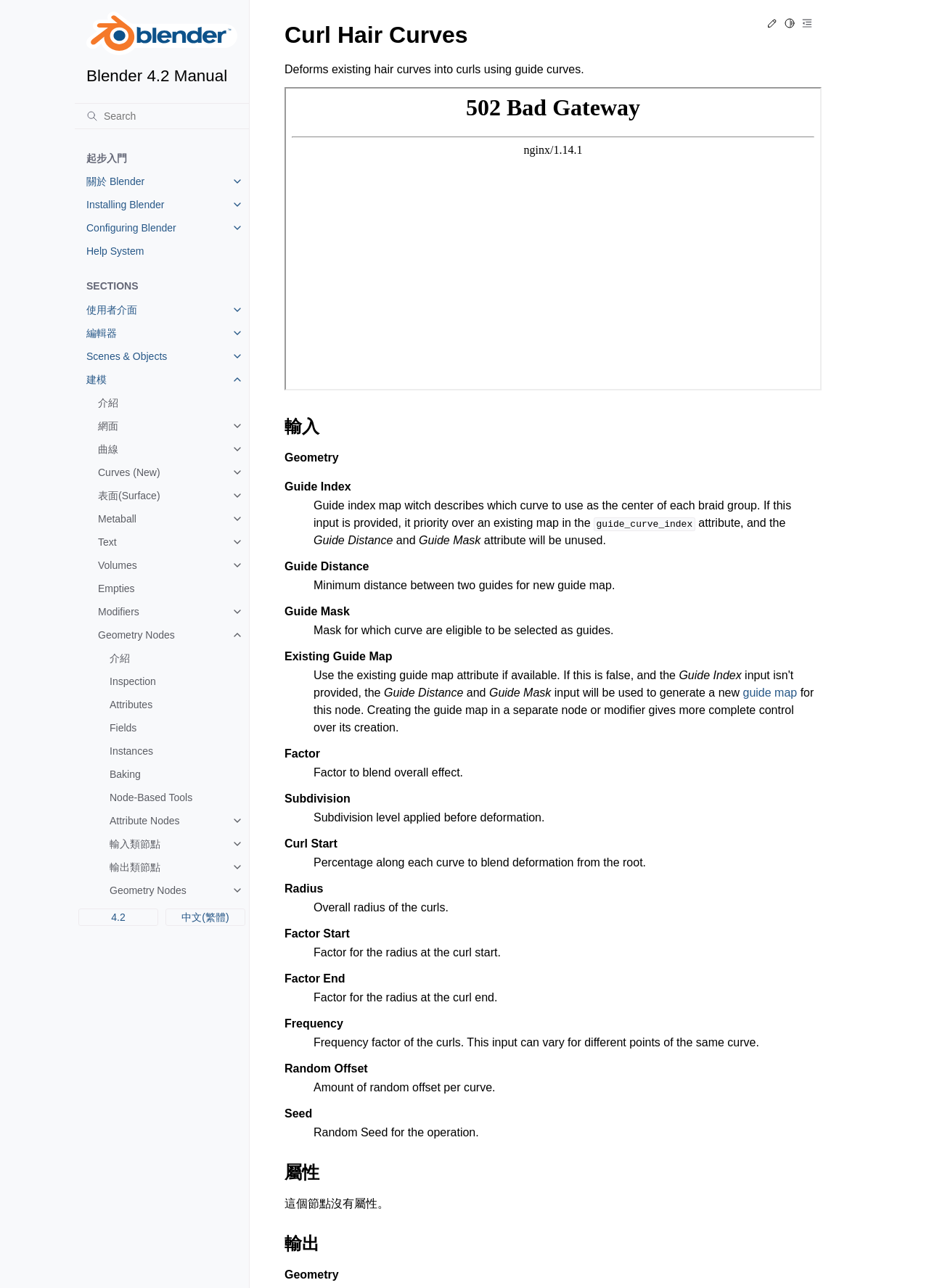Use a single word or phrase to answer the question:
What is the purpose of the search box at the top of the webpage?

Search the manual